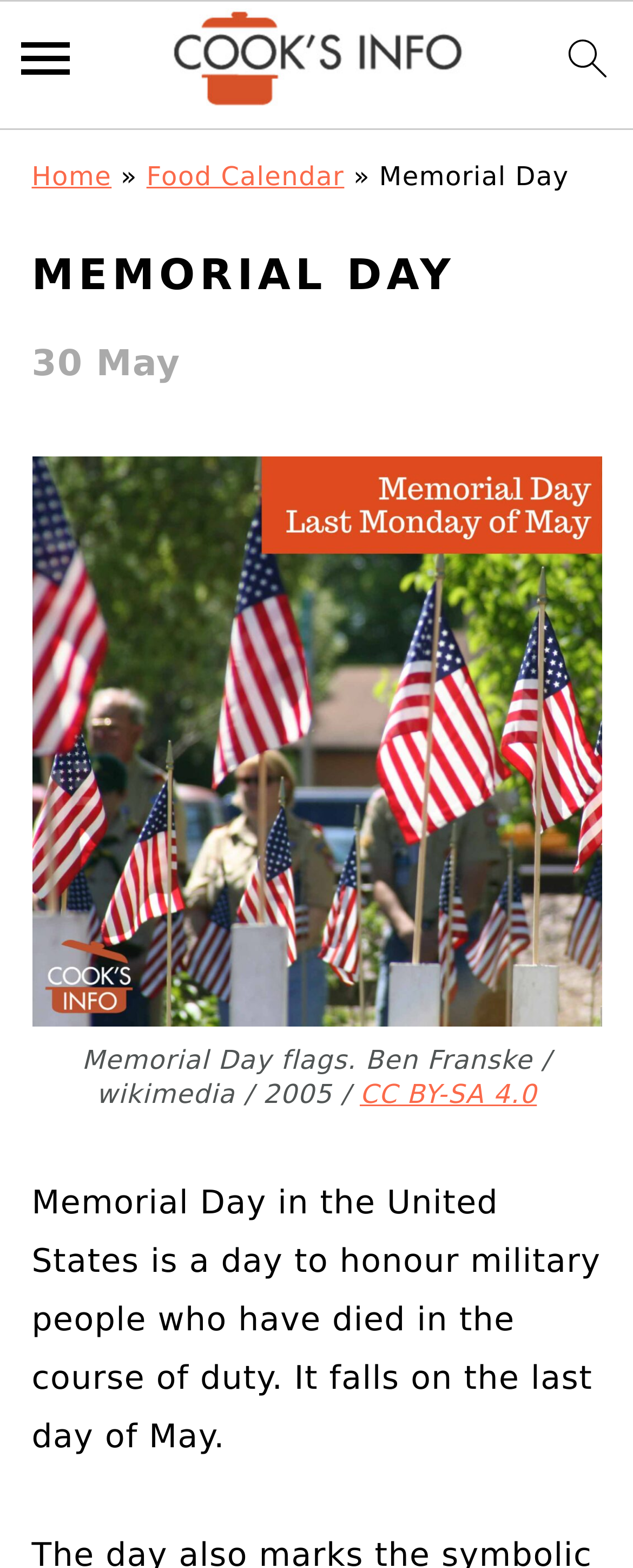What is the purpose of Memorial Day in the United States?
Can you provide a detailed and comprehensive answer to the question?

Based on the webpage content, Memorial Day in the United States is a day to honour military people who have died in the course of duty, as stated in the text 'Memorial Day in the United States is a day to honour military people who have died in the course of duty. It falls on the last day of May.'